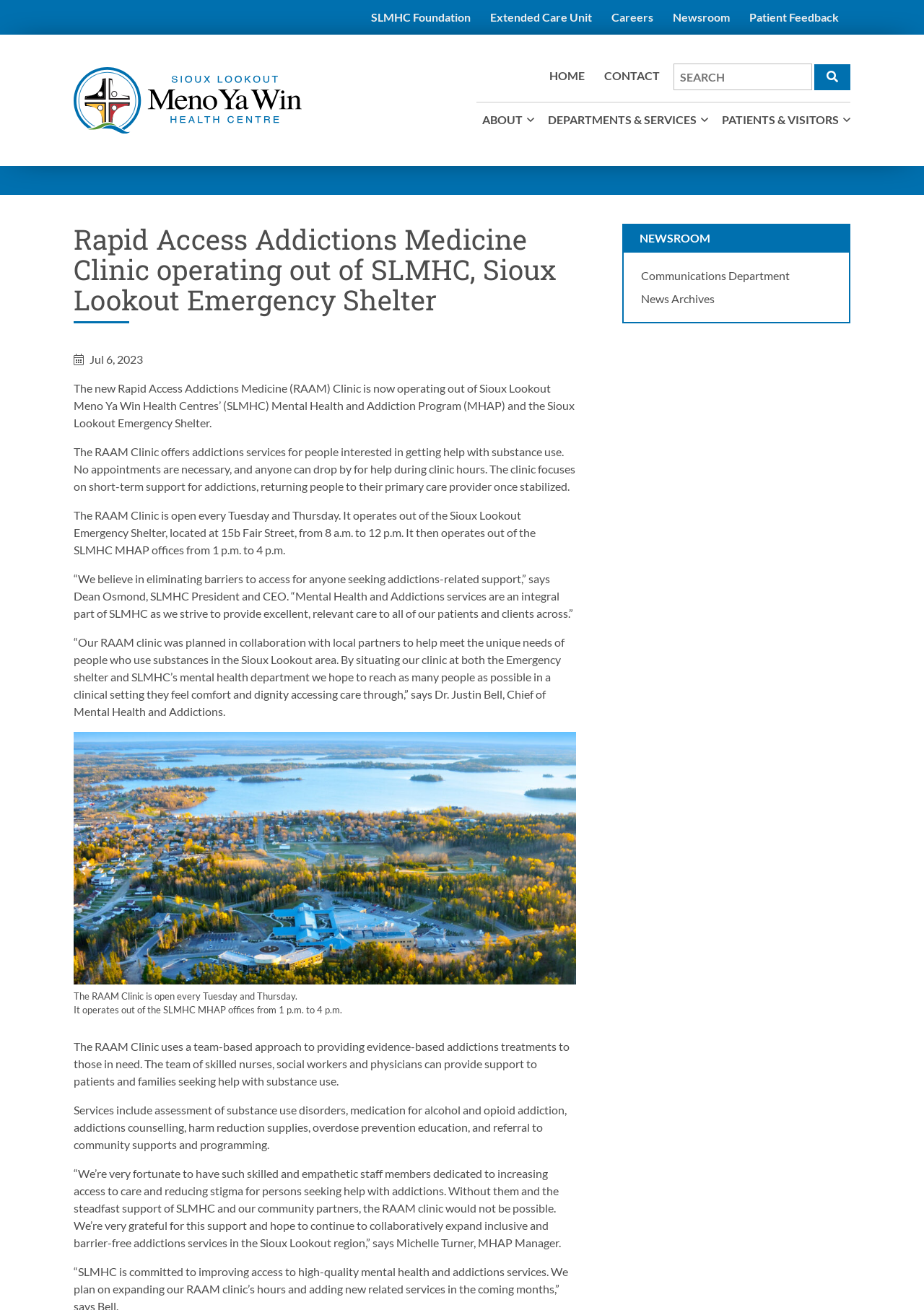What is the location of the RAAM Clinic in the morning?
From the image, respond using a single word or phrase.

Sioux Lookout Emergency Shelter